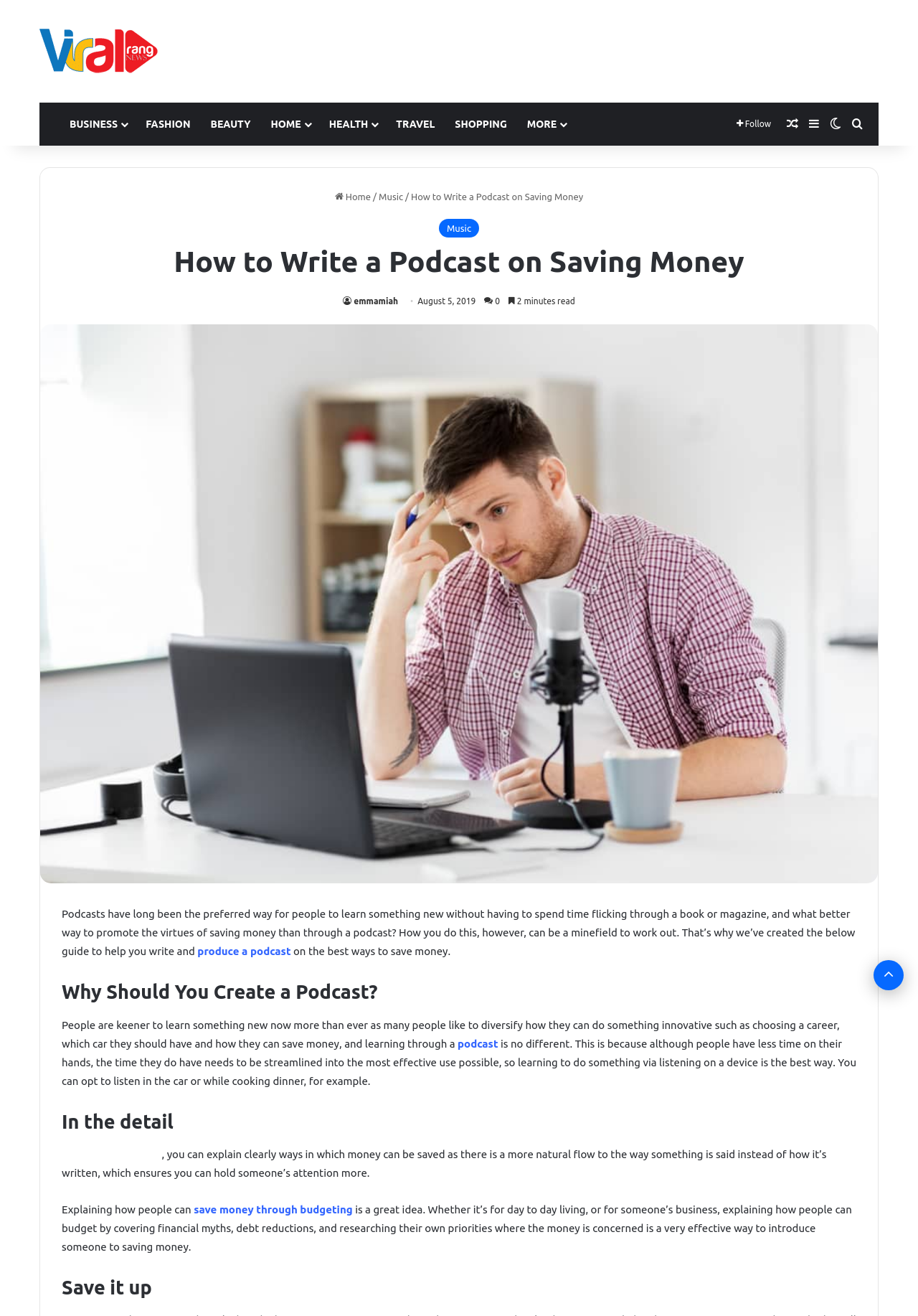What is the topic of the article?
Based on the image, respond with a single word or phrase.

Writing a podcast on saving money